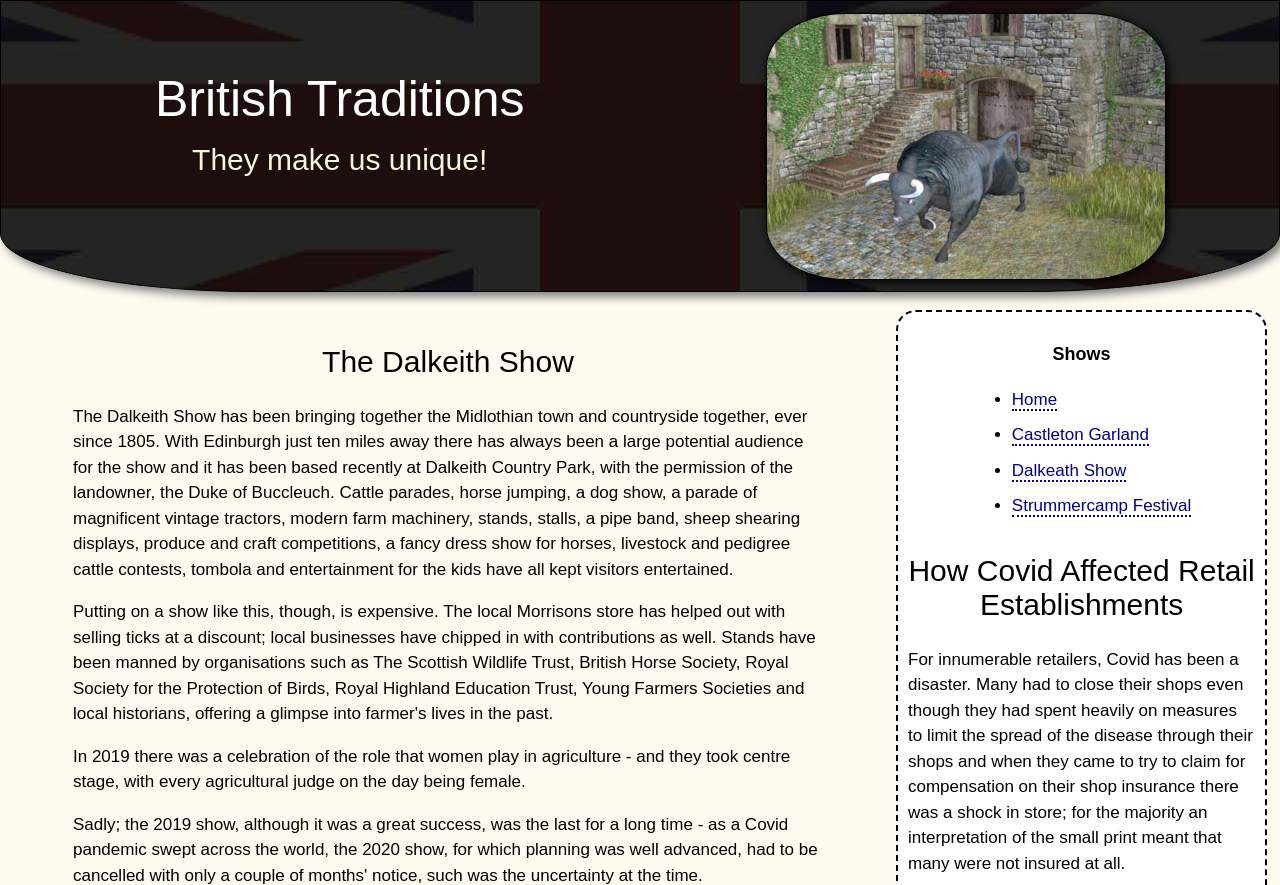Using the webpage screenshot, locate the HTML element that fits the following description and provide its bounding box: "Return To List of Faculty".

None